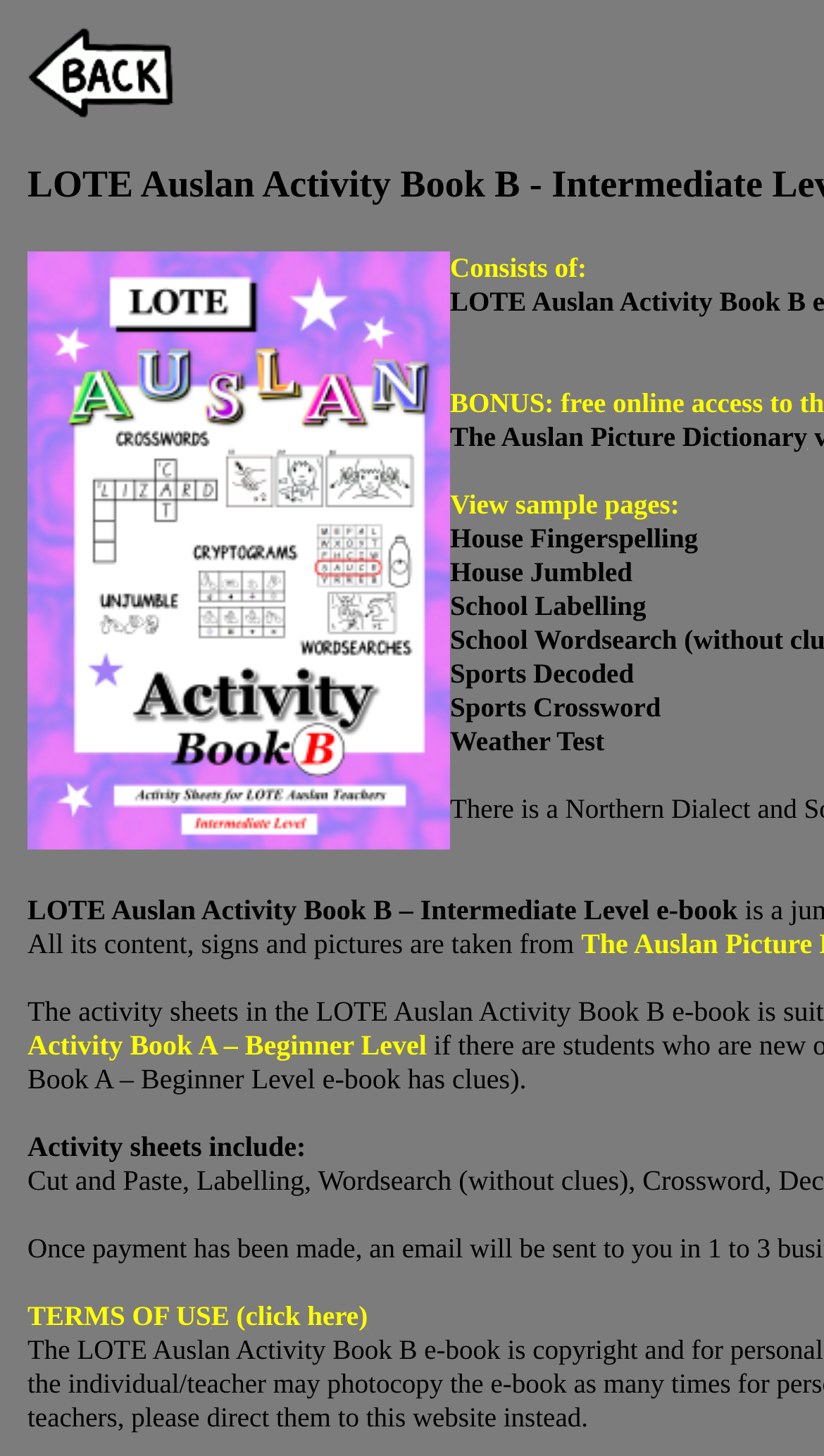Find the coordinates for the bounding box of the element with this description: "The Auslan Picture Dictionary".

[0.546, 0.289, 0.98, 0.311]